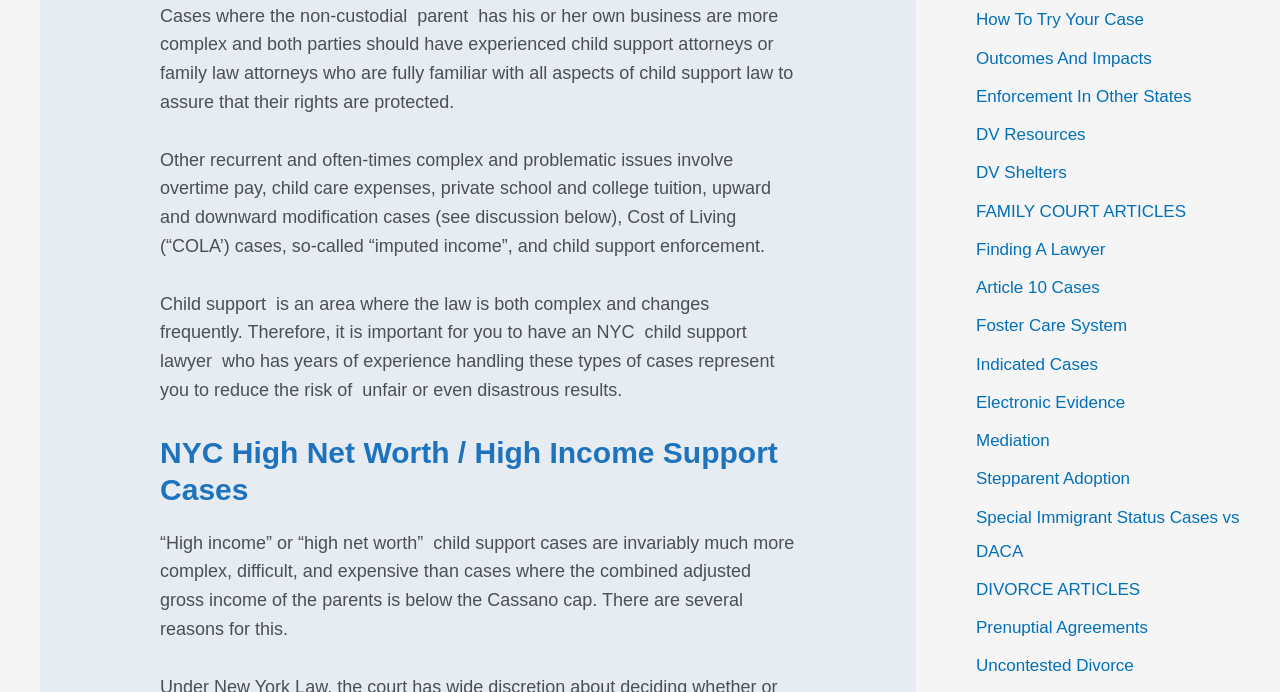Answer the question briefly using a single word or phrase: 
What is the purpose of having an experienced lawyer?

To reduce risk